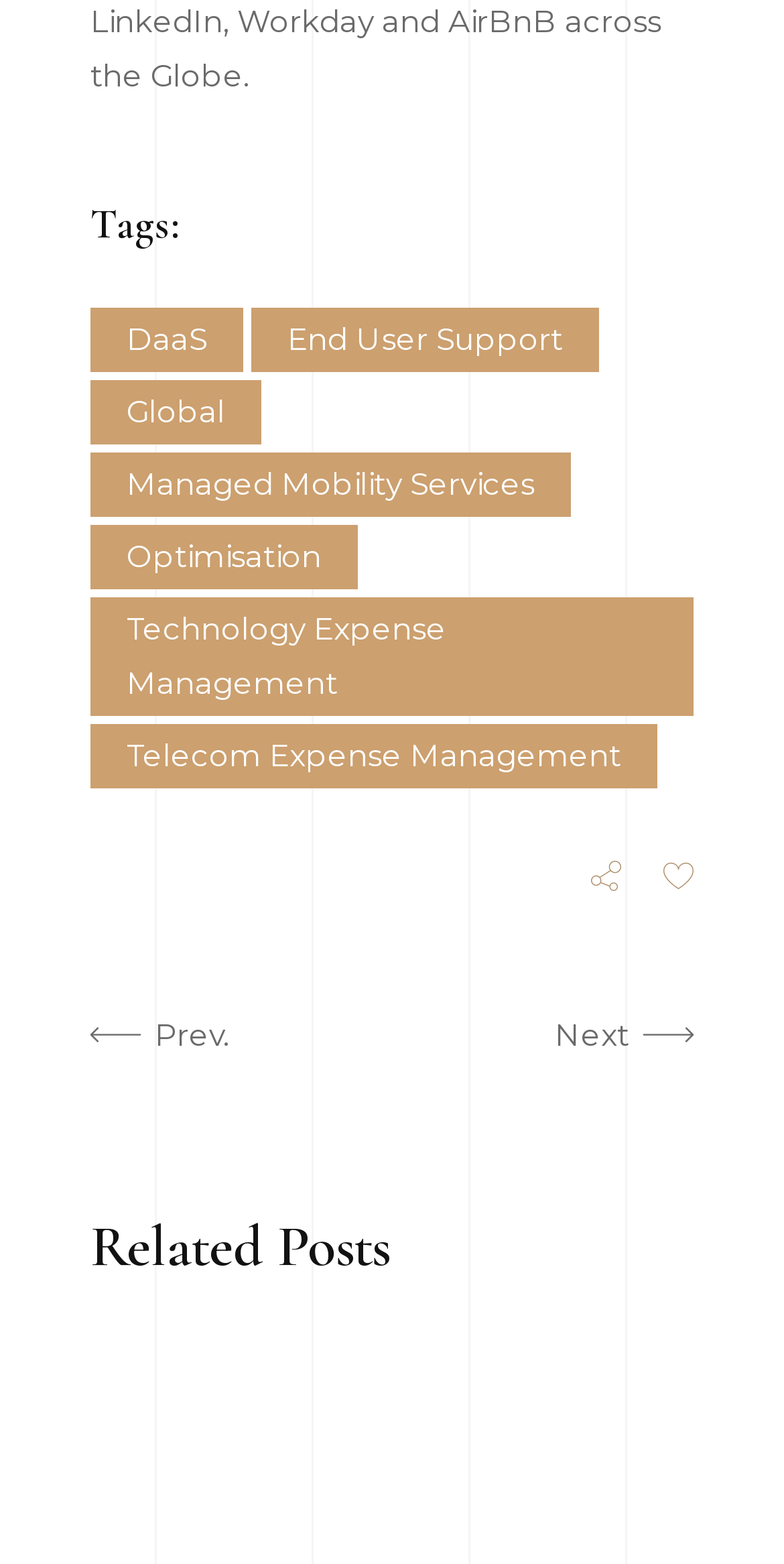Please provide the bounding box coordinates for the element that needs to be clicked to perform the instruction: "Click on DaaS". The coordinates must consist of four float numbers between 0 and 1, formatted as [left, top, right, bottom].

[0.115, 0.197, 0.31, 0.238]